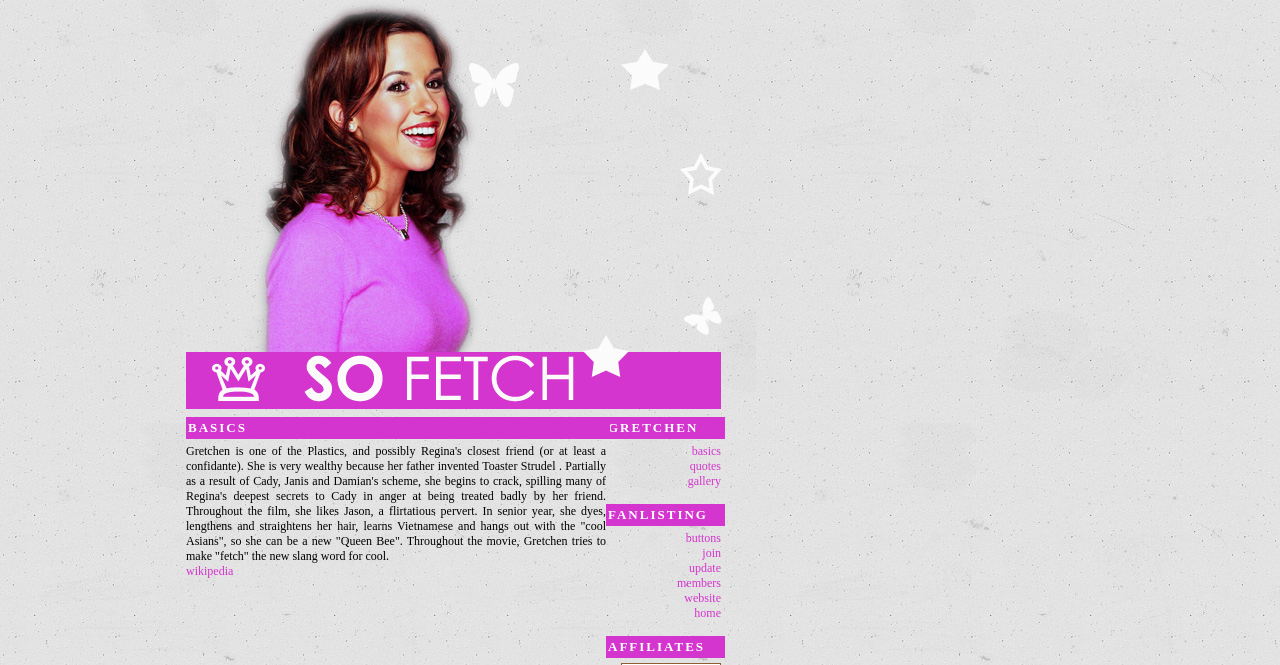Please specify the bounding box coordinates of the area that should be clicked to accomplish the following instruction: "Browse the gallery". The coordinates should consist of four float numbers between 0 and 1, i.e., [left, top, right, bottom].

[0.537, 0.712, 0.563, 0.733]